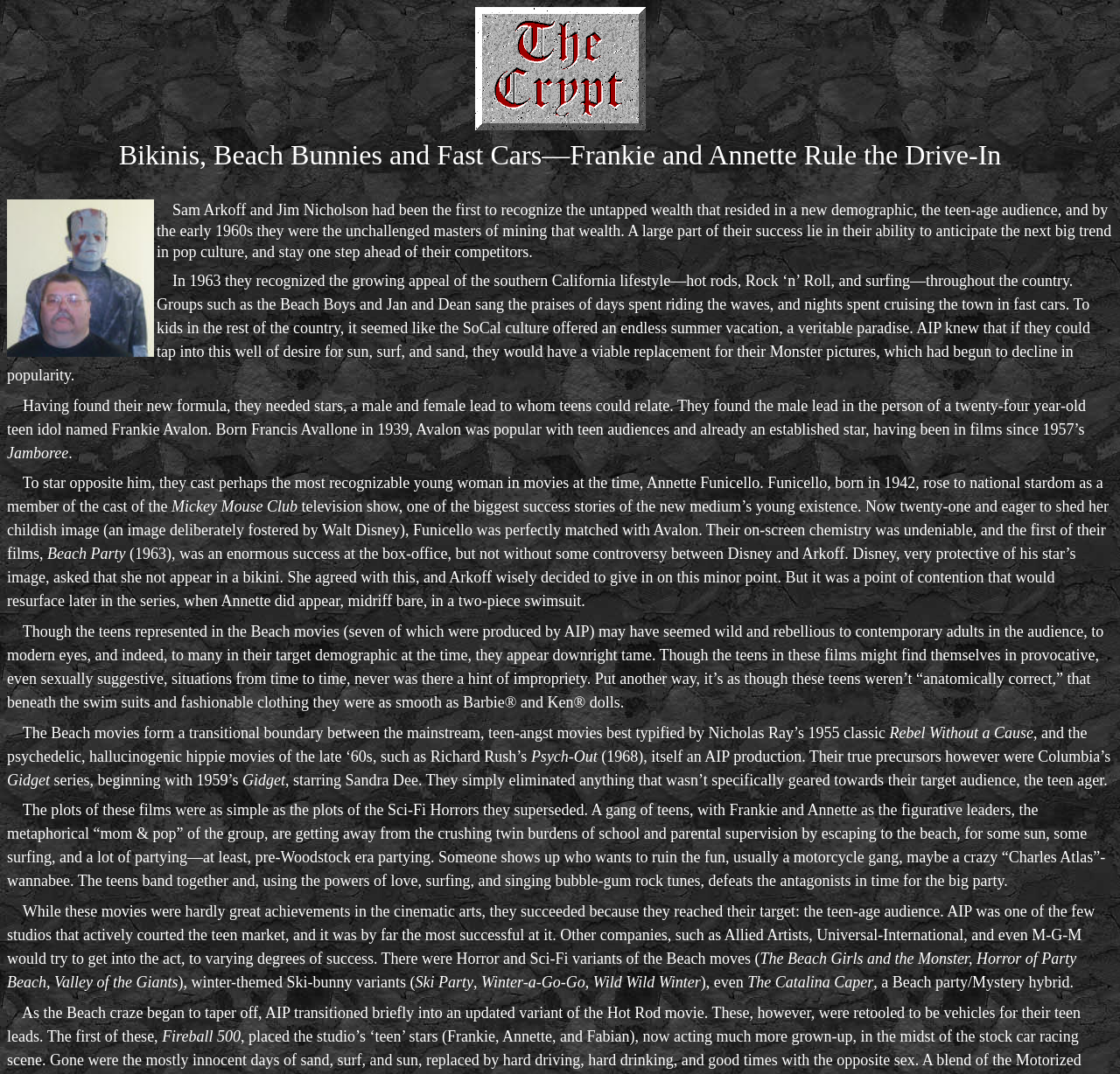What is the name of the company that produced the Beach movies?
Could you answer the question in a detailed manner, providing as much information as possible?

The text states that AIP (American International Pictures) produced the Beach movies, and was successful in targeting the teen-age audience with these films.